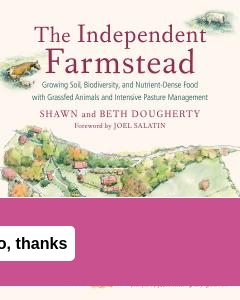What is the focus of the book?
Use the information from the image to give a detailed answer to the question.

The focus of the book is inferred from the caption, which highlights the themes of soil health, biodiversity, and nutrient-dense food production, and mentions that the book targets readers interested in regenerative farming practices and offers practical insights for those aiming to cultivate a self-sufficient farmstead.